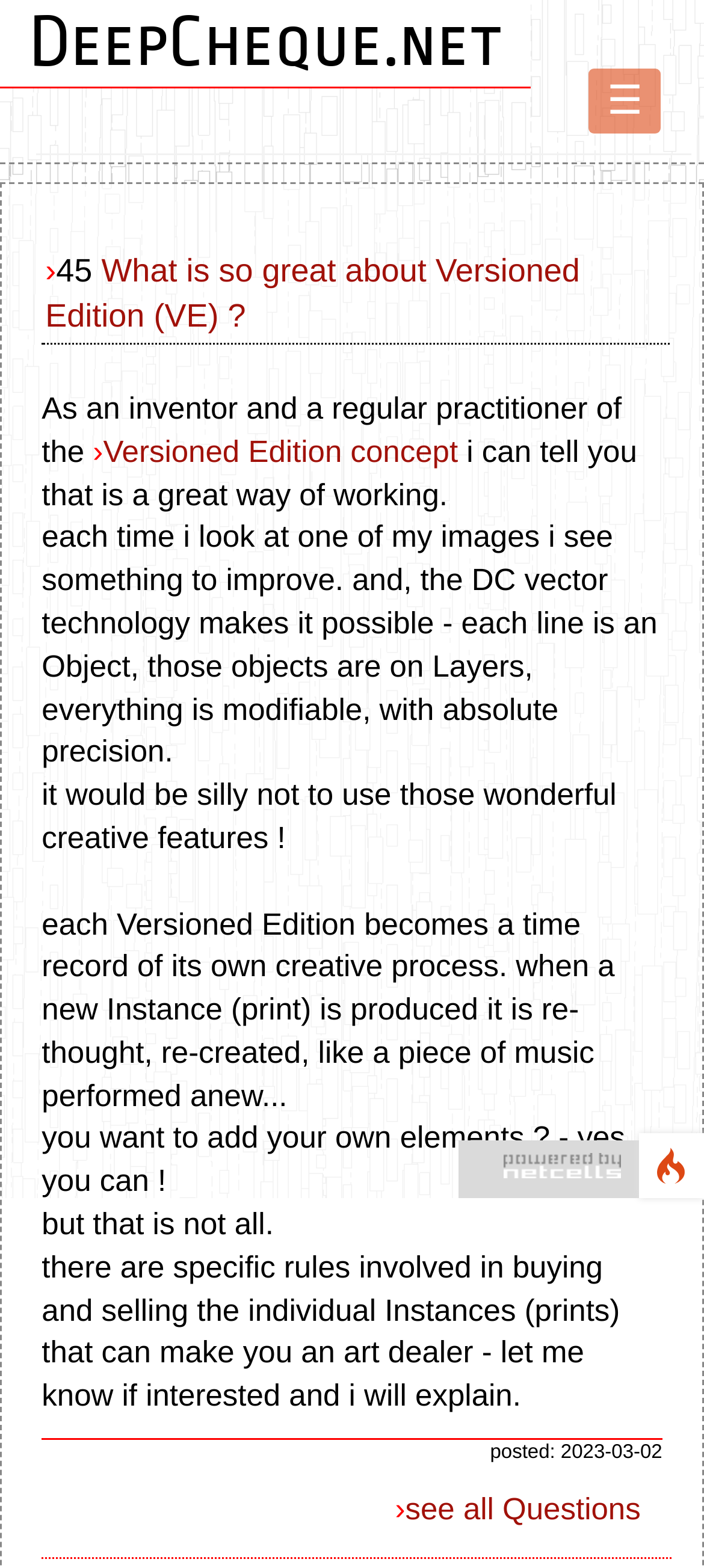What is the name of the website?
Look at the image and answer the question with a single word or phrase.

DeepCheque.net